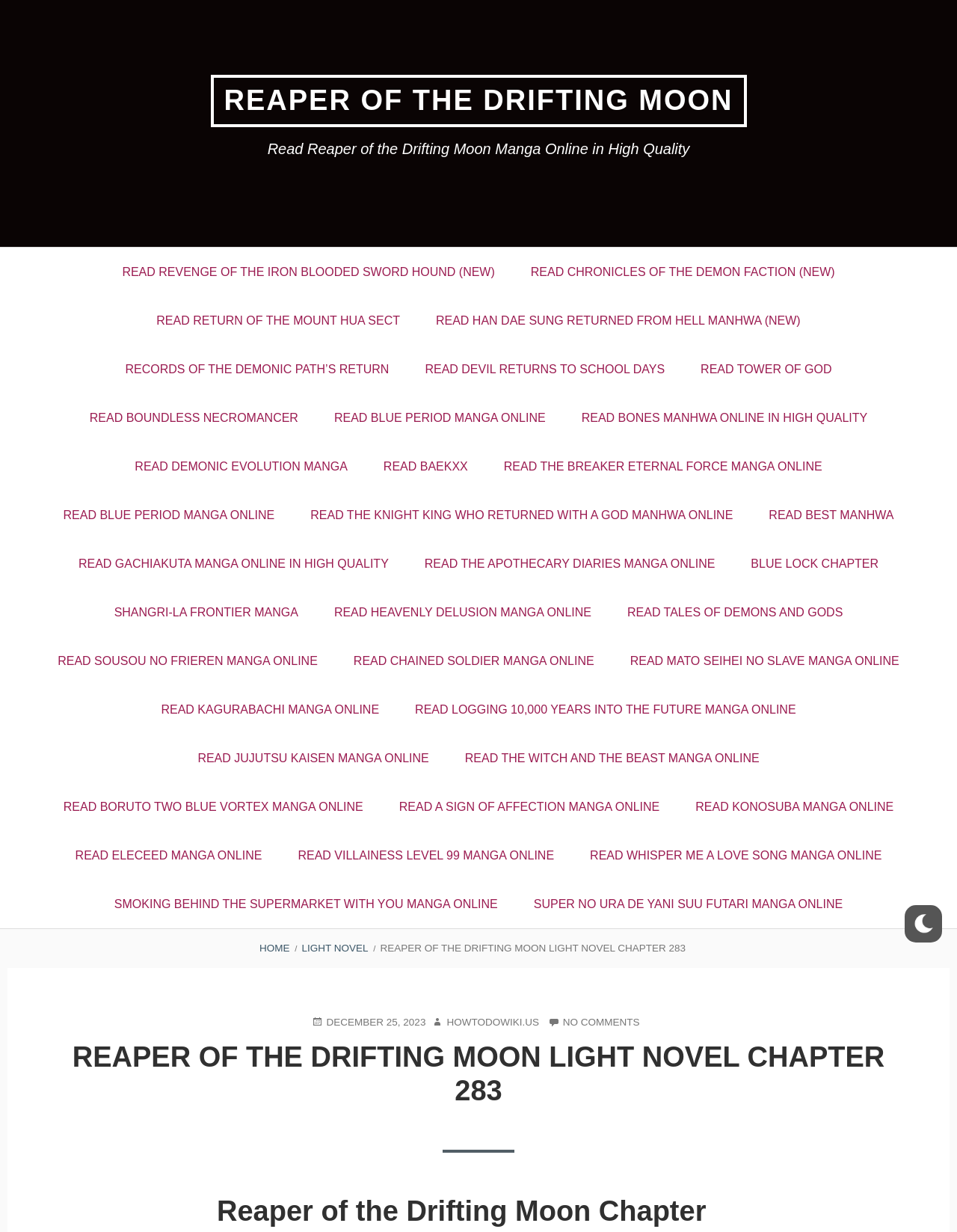Please mark the clickable region by giving the bounding box coordinates needed to complete this instruction: "Click on READ REVENGE OF THE IRON BLOODED SWORD HOUND (NEW)".

[0.109, 0.201, 0.536, 0.24]